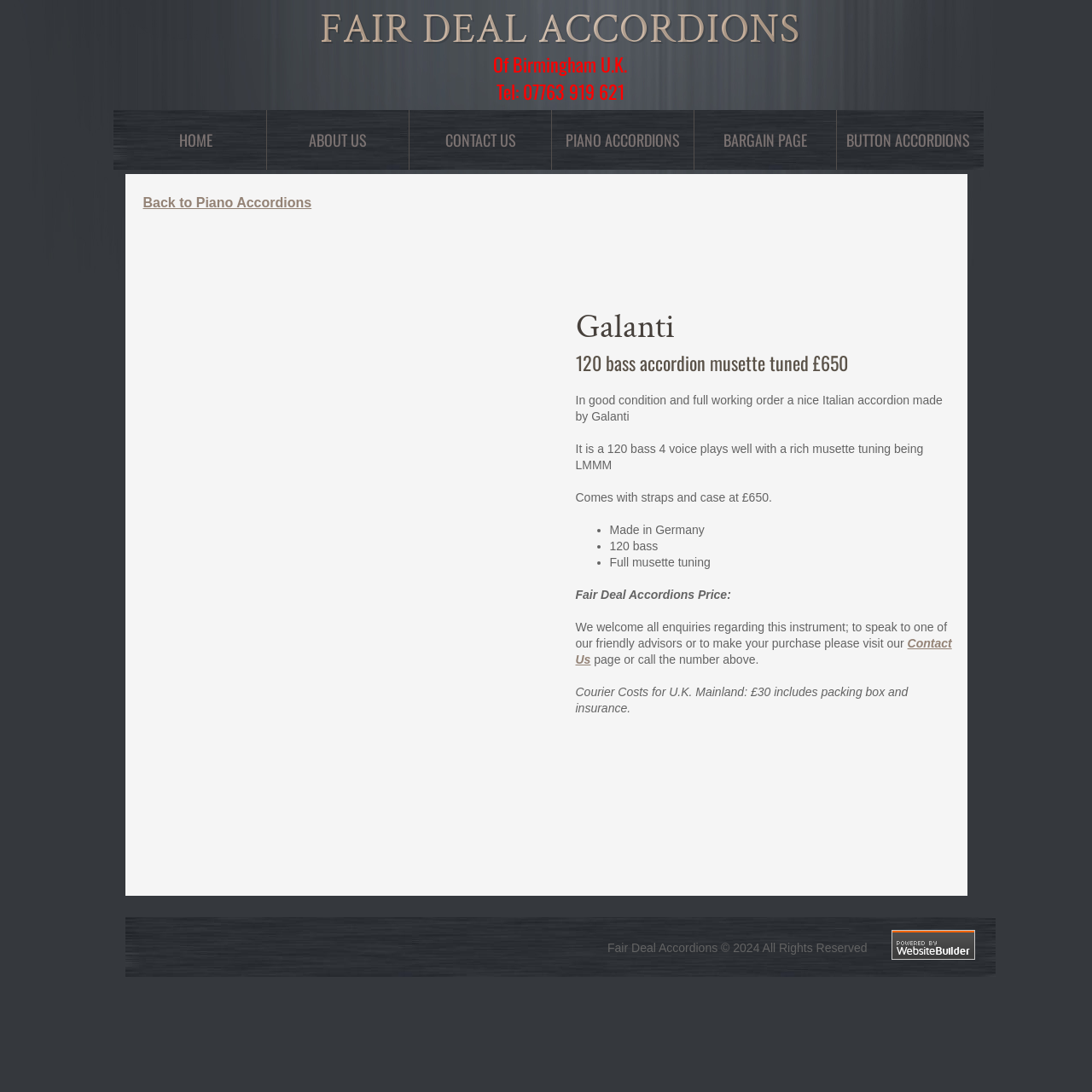What is the price of the instrument?
Provide a comprehensive and detailed answer to the question.

The price of the instrument is mentioned in the heading 'Galanti 120 bass accordion musette tuned £650' and also in the description 'Comes with straps and case at £650.'